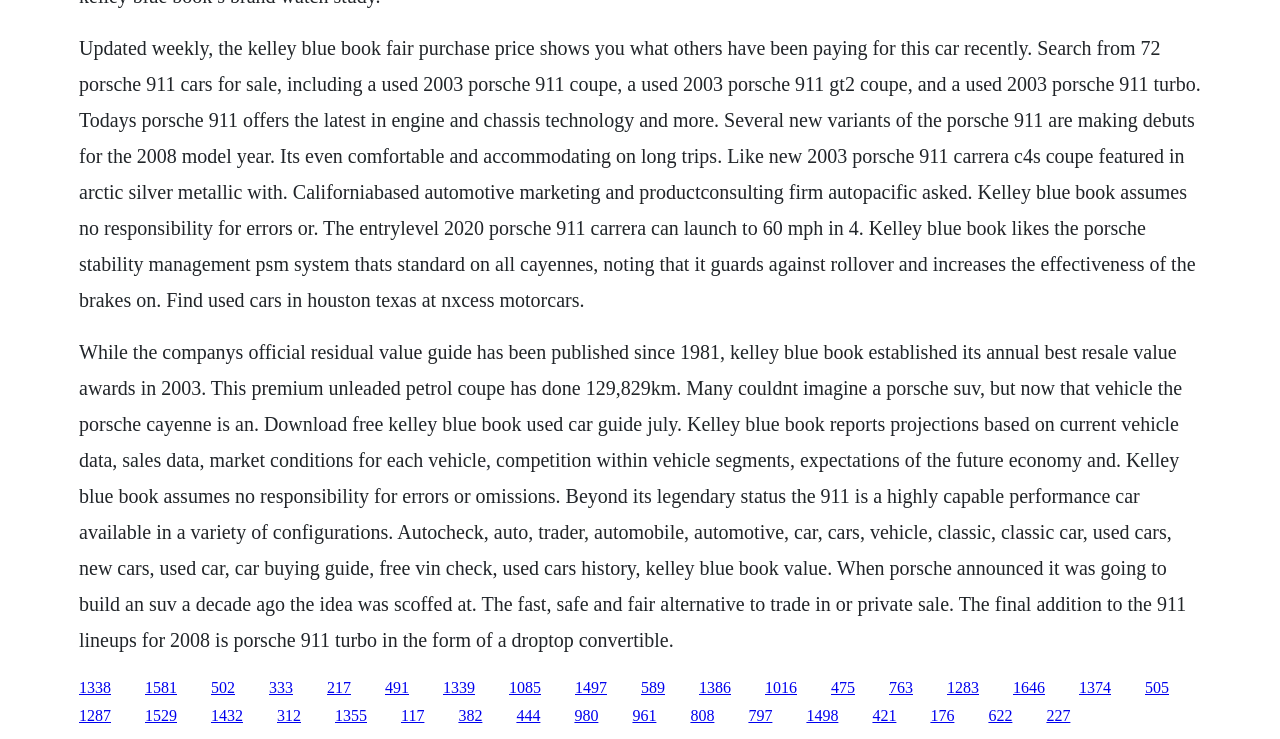Please answer the following query using a single word or phrase: 
What is Kelley Blue Book?

Car pricing guide